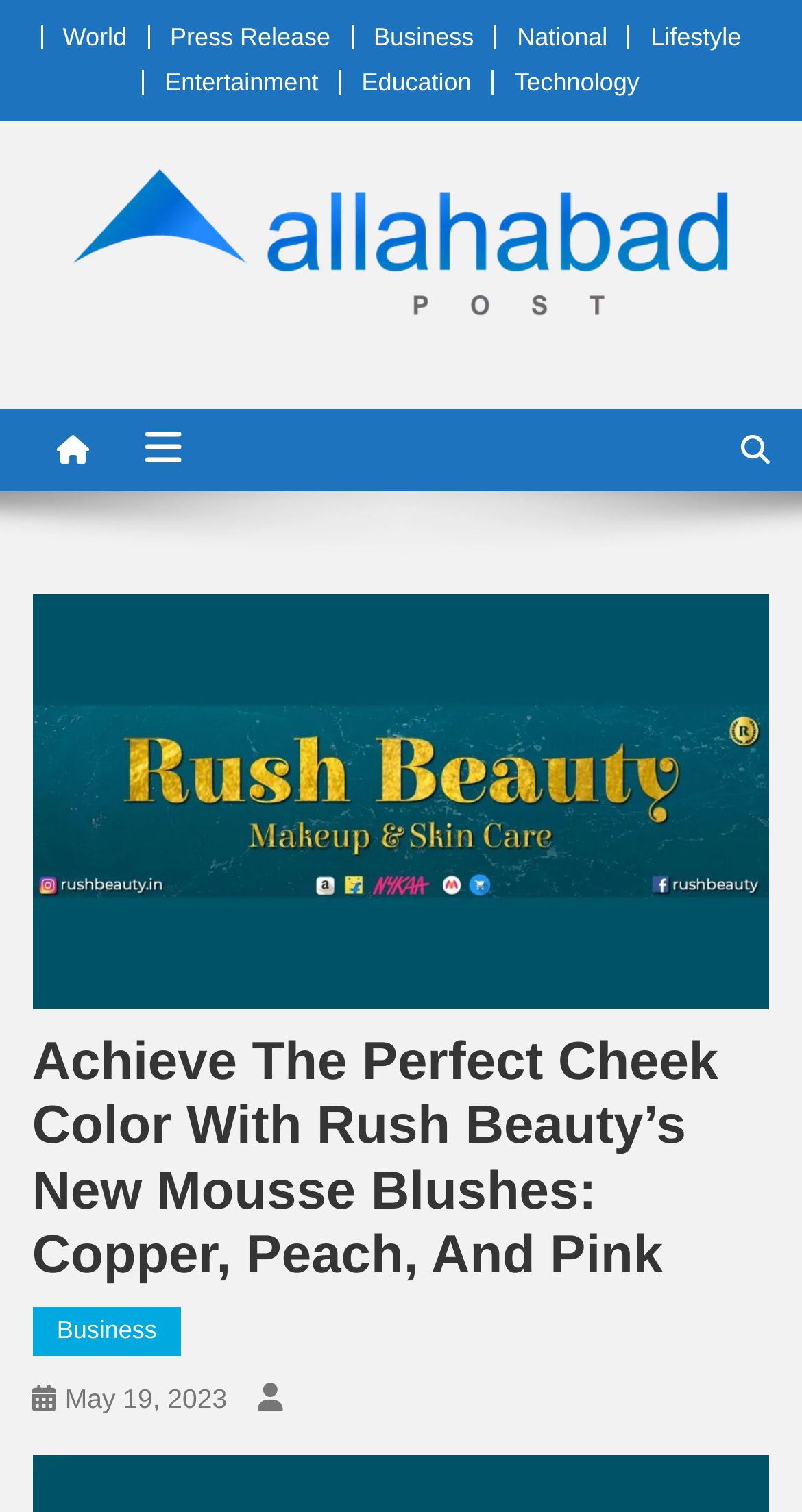Can you extract the primary headline text from the webpage?

Achieve The Perfect Cheek Color With Rush Beauty’s New Mousse Blushes: Copper, Peach, And Pink